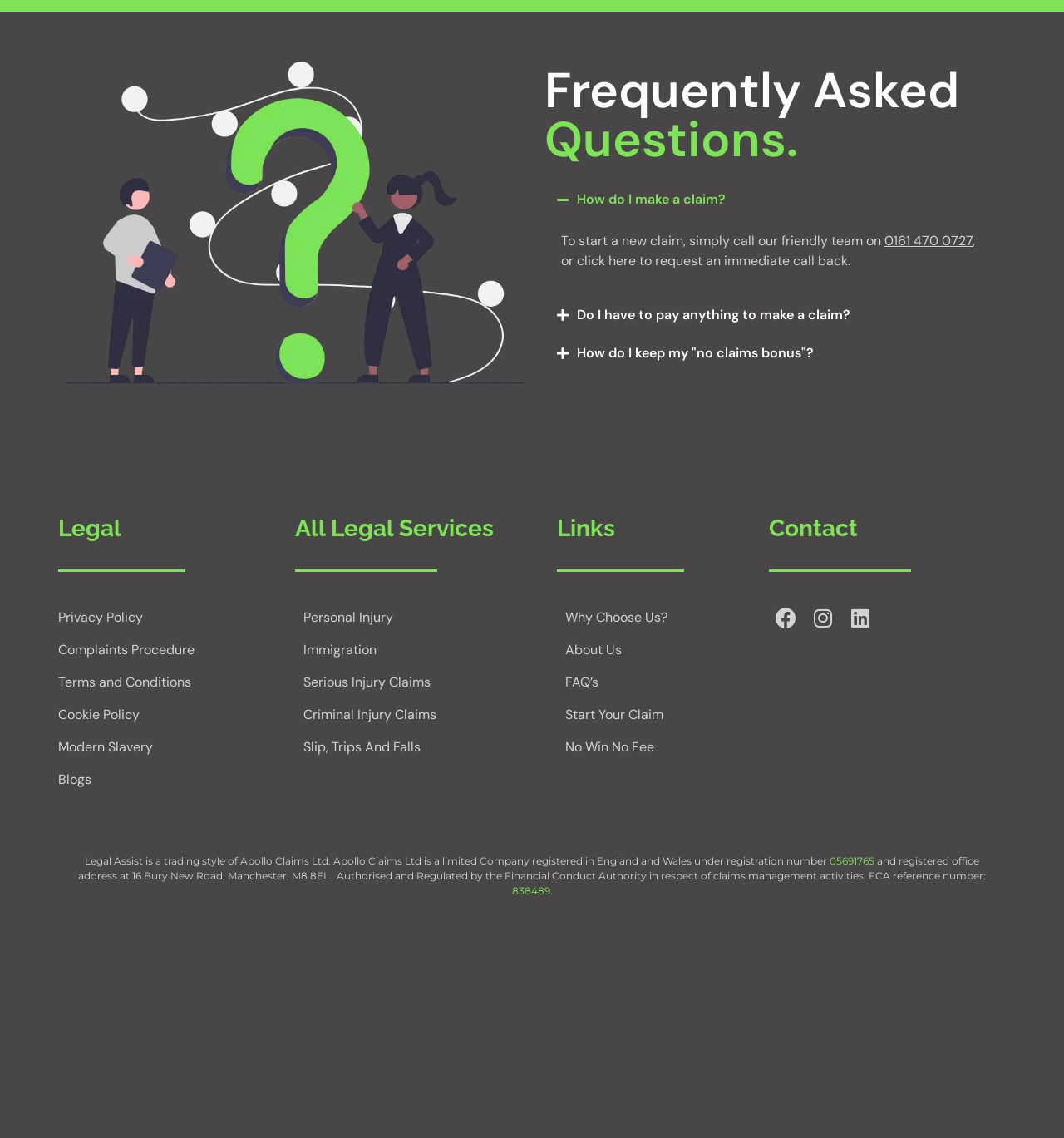What is the FCA reference number of Apollo Claims Ltd?
Using the image, elaborate on the answer with as much detail as possible.

I found this information by looking at the bottom of the webpage, where it says 'Authorised and Regulated by the Financial Conduct Authority in respect of claims management activities. FCA reference number: 838489.' This suggests that the FCA reference number of Apollo Claims Ltd is 838489.